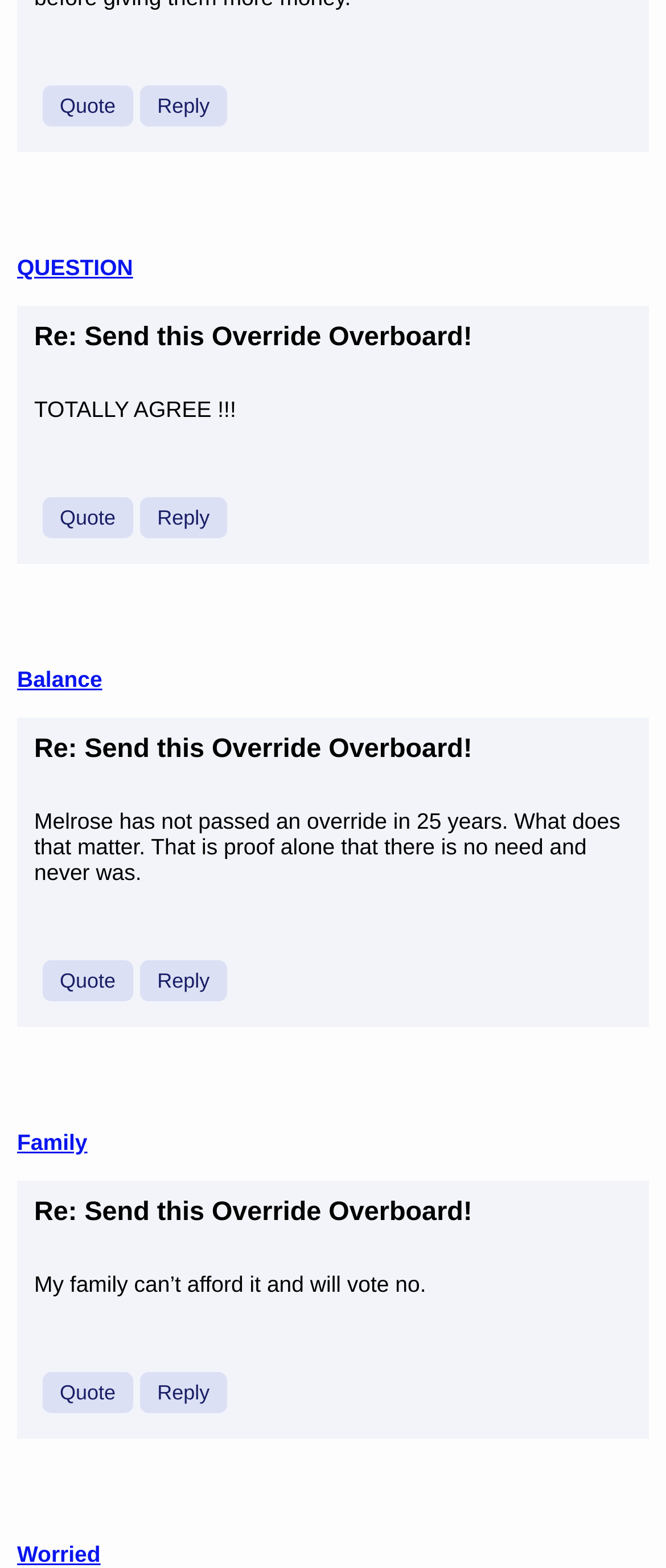Please locate the clickable area by providing the bounding box coordinates to follow this instruction: "Click the 'Reply' button".

[0.21, 0.054, 0.34, 0.081]